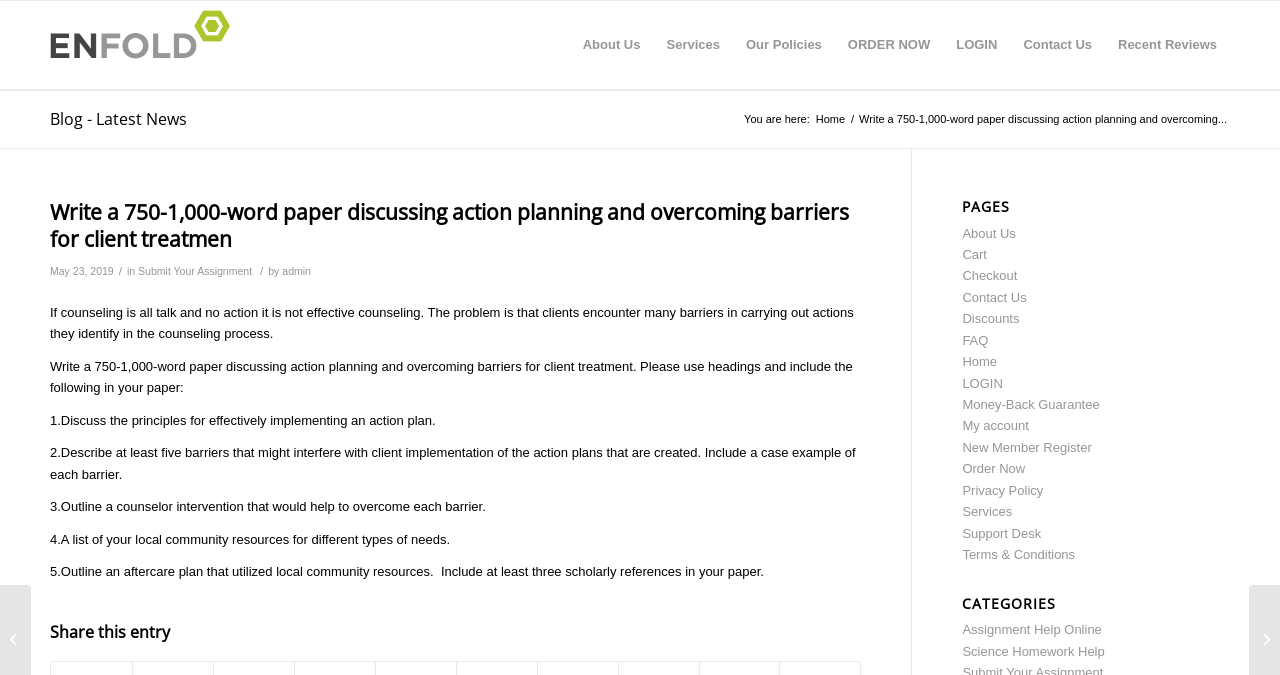Identify the bounding box coordinates for the UI element that matches this description: "Science Homework Help".

[0.752, 0.954, 0.863, 0.976]